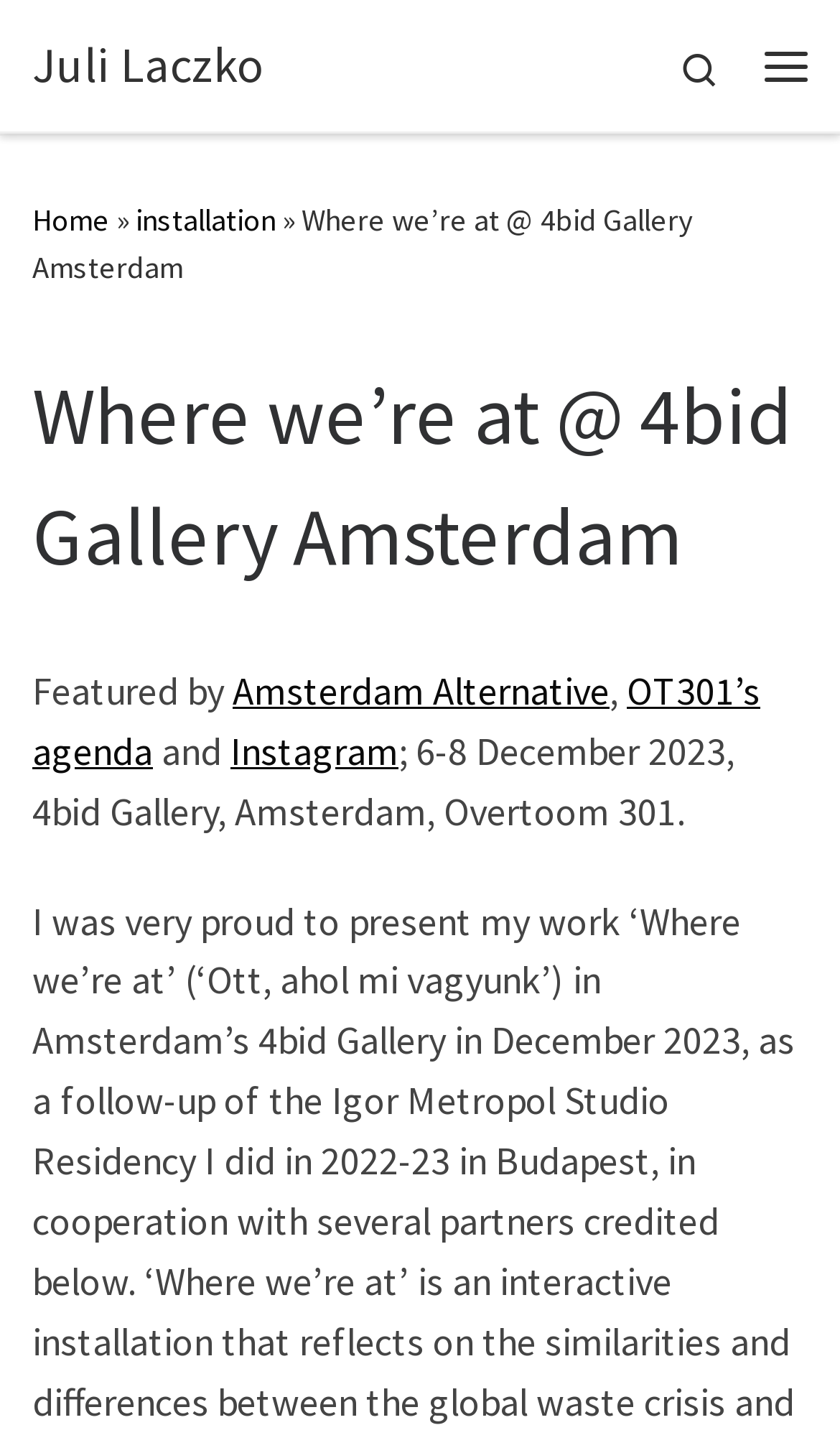Create a detailed narrative of the webpage’s visual and textual elements.

The webpage appears to be an event page for an art exhibition titled "Where we're at" by Juli Laczko, taking place at 4bid Gallery in Amsterdam from December 6-8, 2023. 

At the top left corner, there is a "Skip to content" link, followed by a link to the artist's name, Juli Laczko. On the top right corner, there is a search icon and a menu button. 

Below the top section, there is a navigation menu with links to "Home" and "installation", separated by a "»" symbol. 

The main content area is dominated by a large heading that reads "Where we're at @ 4bid Gallery Amsterdam". Below this heading, there is a paragraph of text that mentions the exhibition being featured by Amsterdam Alternative, OT301's agenda, and Instagram, along with the exhibition dates and location. The text is divided into several links and static text elements, with the links being "Amsterdam Alternative", "OT301's agenda", and "Instagram".